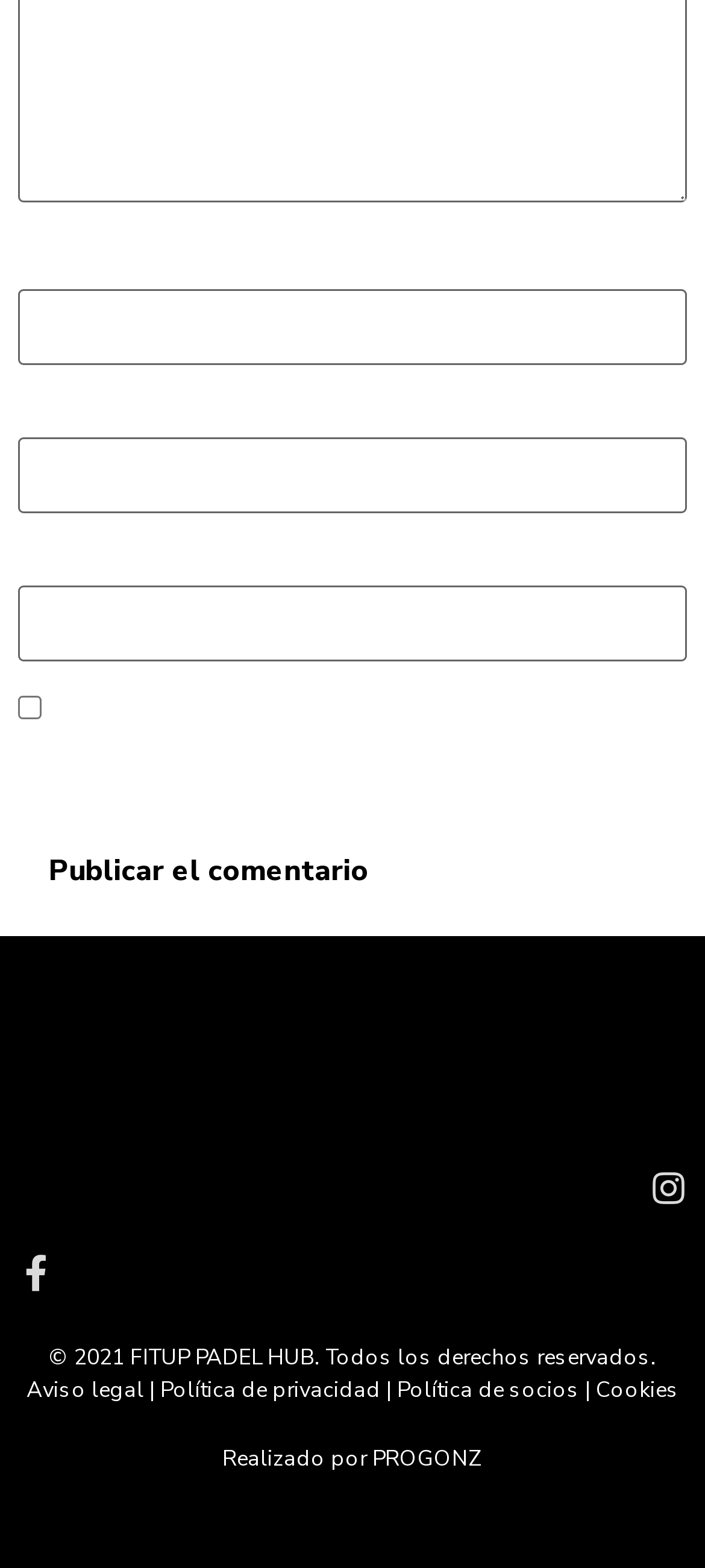Locate the bounding box coordinates of the region to be clicked to comply with the following instruction: "Input your email address". The coordinates must be four float numbers between 0 and 1, in the form [left, top, right, bottom].

[0.026, 0.279, 0.974, 0.327]